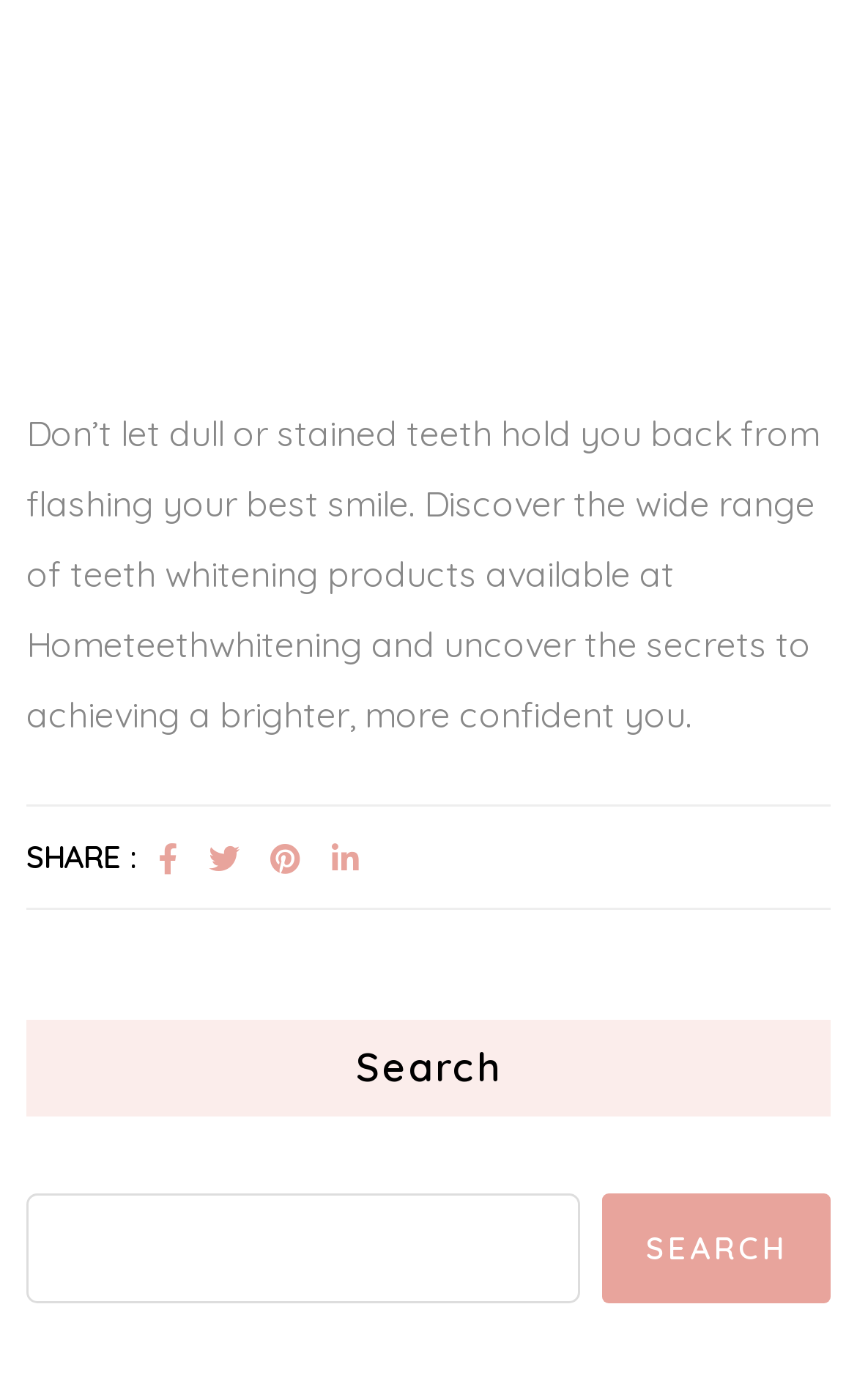Answer with a single word or phrase: 
What is the purpose of this website?

Teeth whitening products